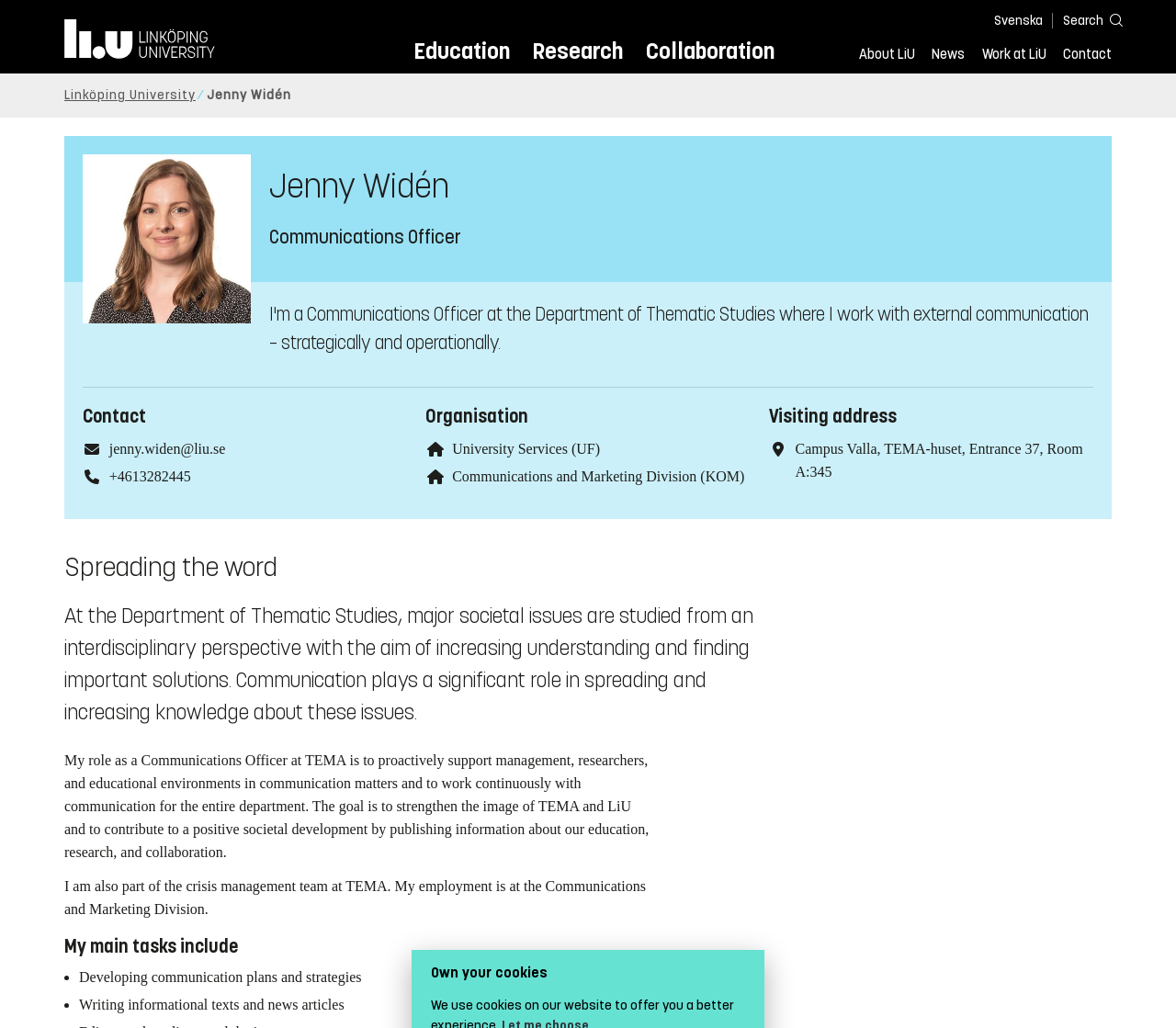Please specify the bounding box coordinates for the clickable region that will help you carry out the instruction: "Contact Jenny Widén".

[0.093, 0.429, 0.192, 0.444]